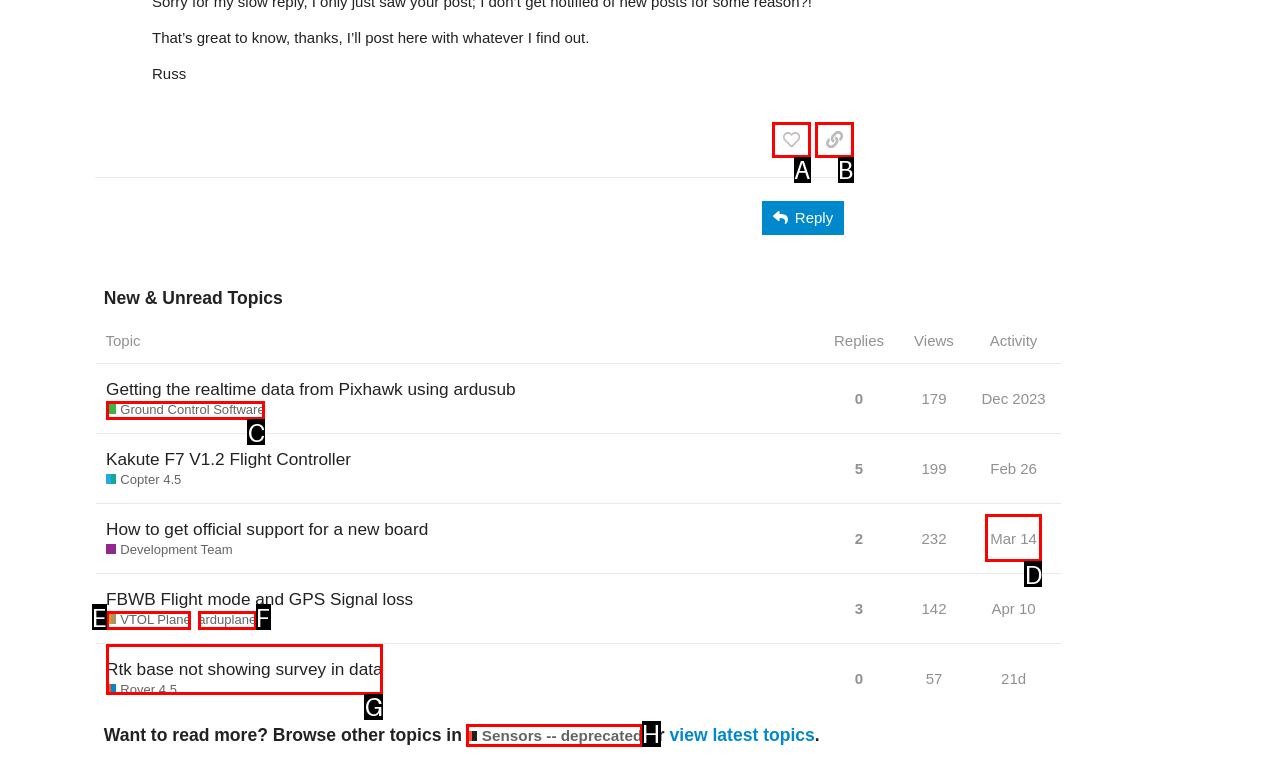Determine the HTML element that aligns with the description: Sensors -- deprecated
Answer by stating the letter of the appropriate option from the available choices.

H